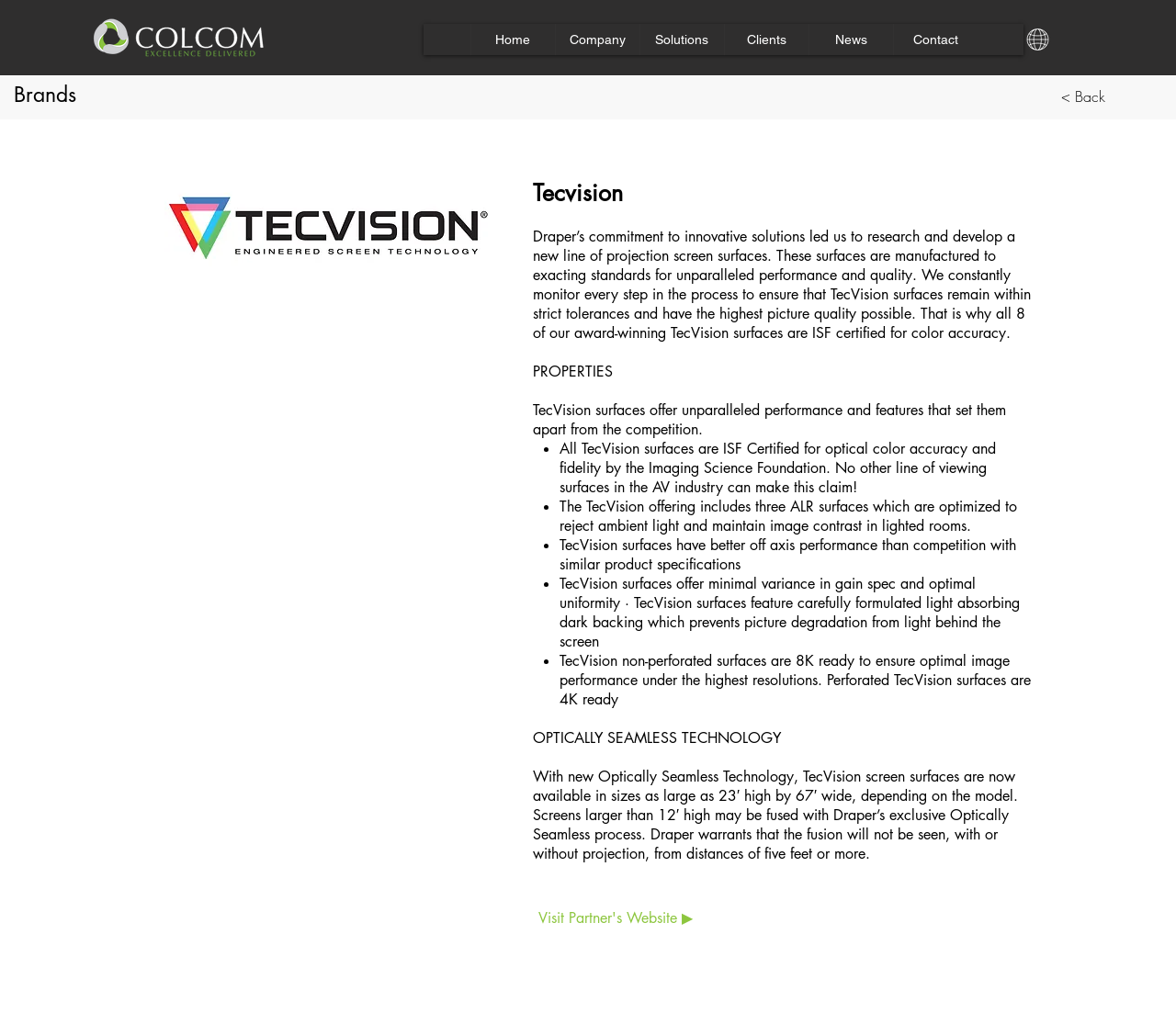Construct a comprehensive caption that outlines the webpage's structure and content.

The webpage is about Tecvision, a brand that offers projection screen surfaces. At the top left corner, there is a logo of COLCOM, which is a link to the home page. Next to the logo, there is a navigation menu with links to different sections of the website, including Home, Company, Solutions, Clients, News, and Contact.

Below the navigation menu, there is a heading that reads "Tecvision" followed by a brief introduction to the brand's commitment to innovative solutions and its new line of projection screen surfaces. The introduction is followed by a section titled "PROPERTIES" that highlights the features and benefits of Tecvision surfaces.

The features of Tecvision surfaces are listed in bullet points, including being ISF certified for optical color accuracy, having better off-axis performance than competitors, and offering minimal variance in gain spec and optimal uniformity. There is also a section that discusses the Optically Seamless Technology, which allows for larger screen sizes without visible seams.

At the bottom of the page, there is a link to visit a partner's website. On the top right corner, there is a button with an image, and below it, there is a link to go back to a previous page.